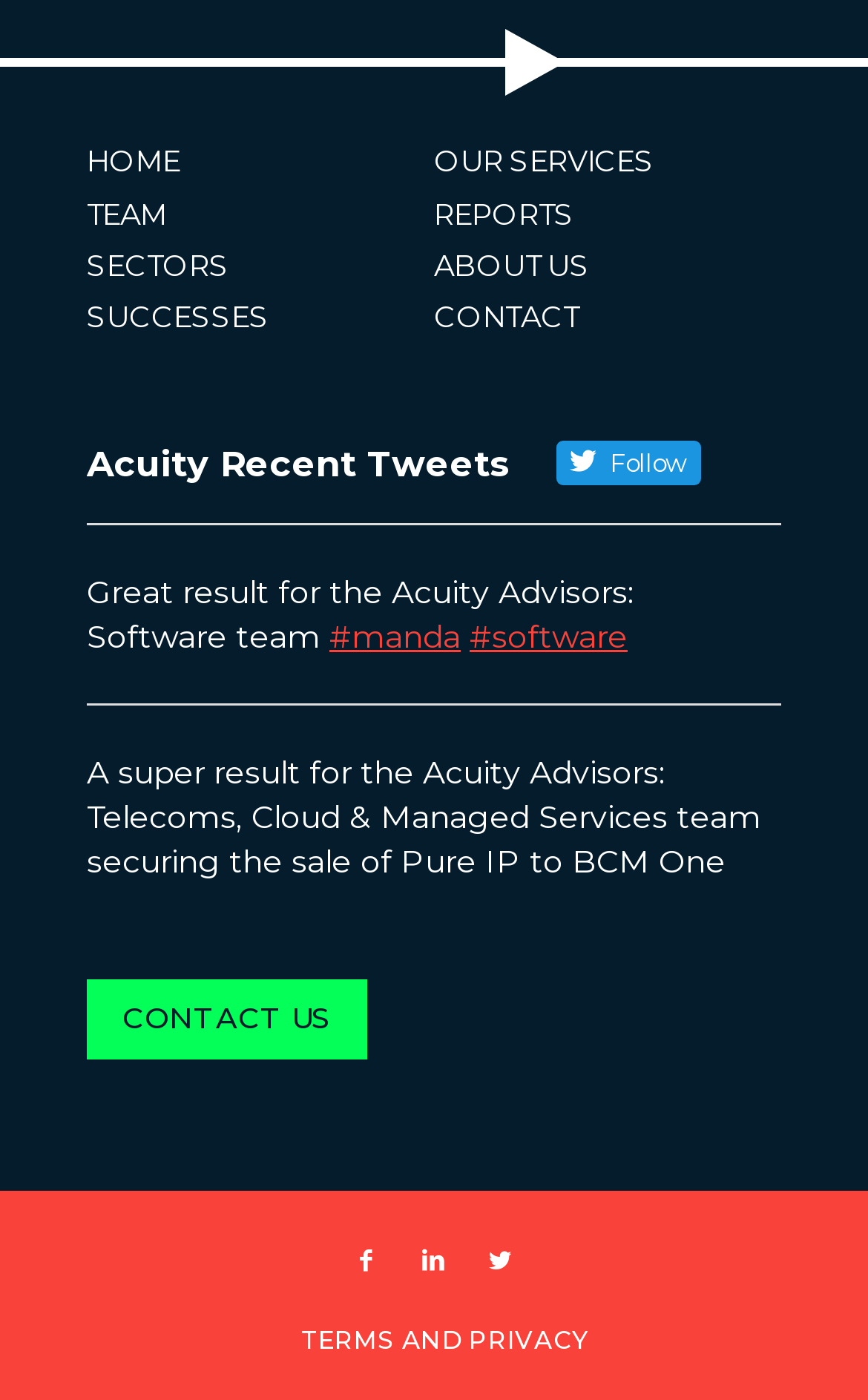Identify the bounding box coordinates of the clickable region to carry out the given instruction: "go to home page".

[0.1, 0.097, 0.5, 0.134]